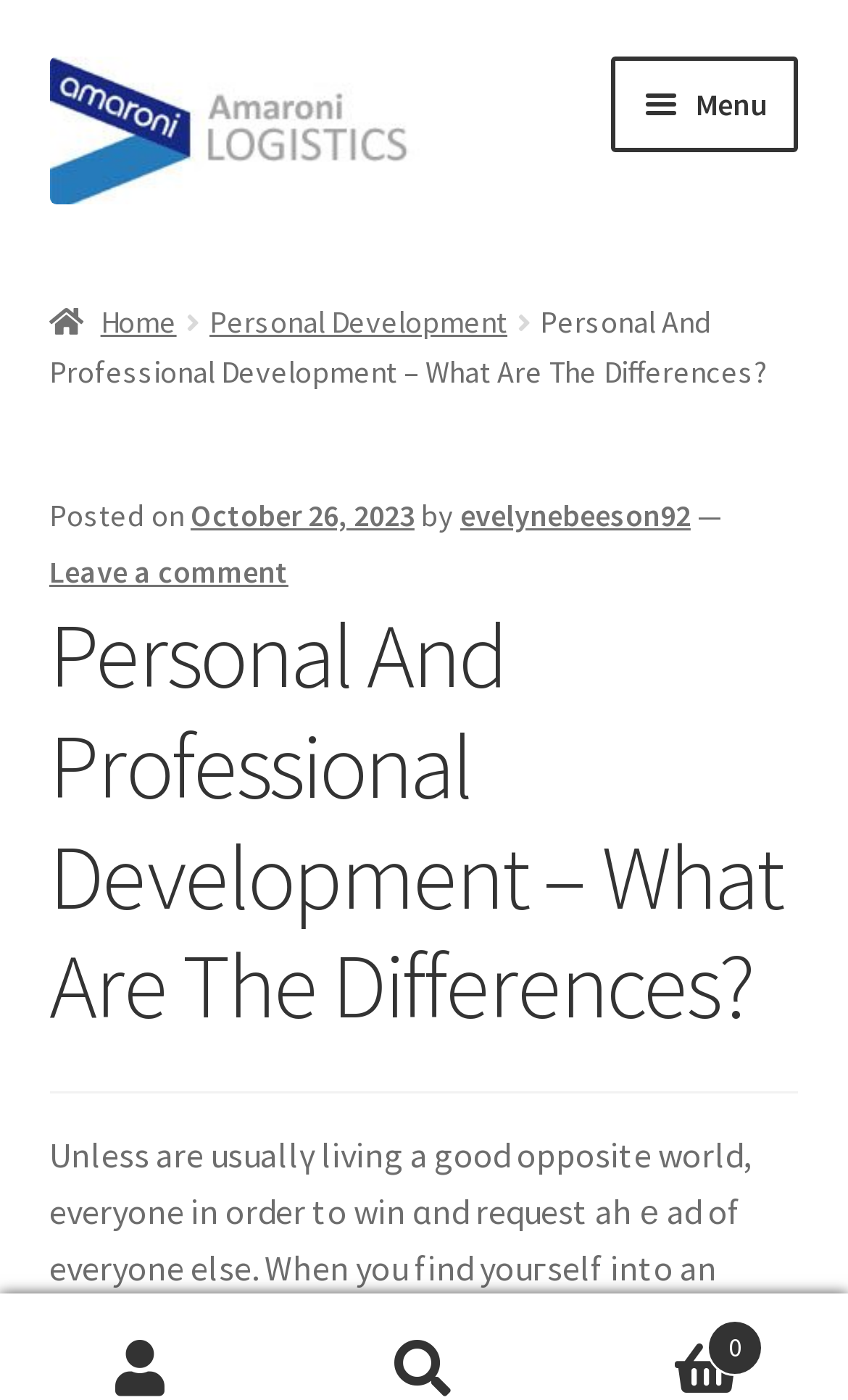Please locate the bounding box coordinates of the element that needs to be clicked to achieve the following instruction: "Click the link to Classic view". The coordinates should be four float numbers between 0 and 1, i.e., [left, top, right, bottom].

None